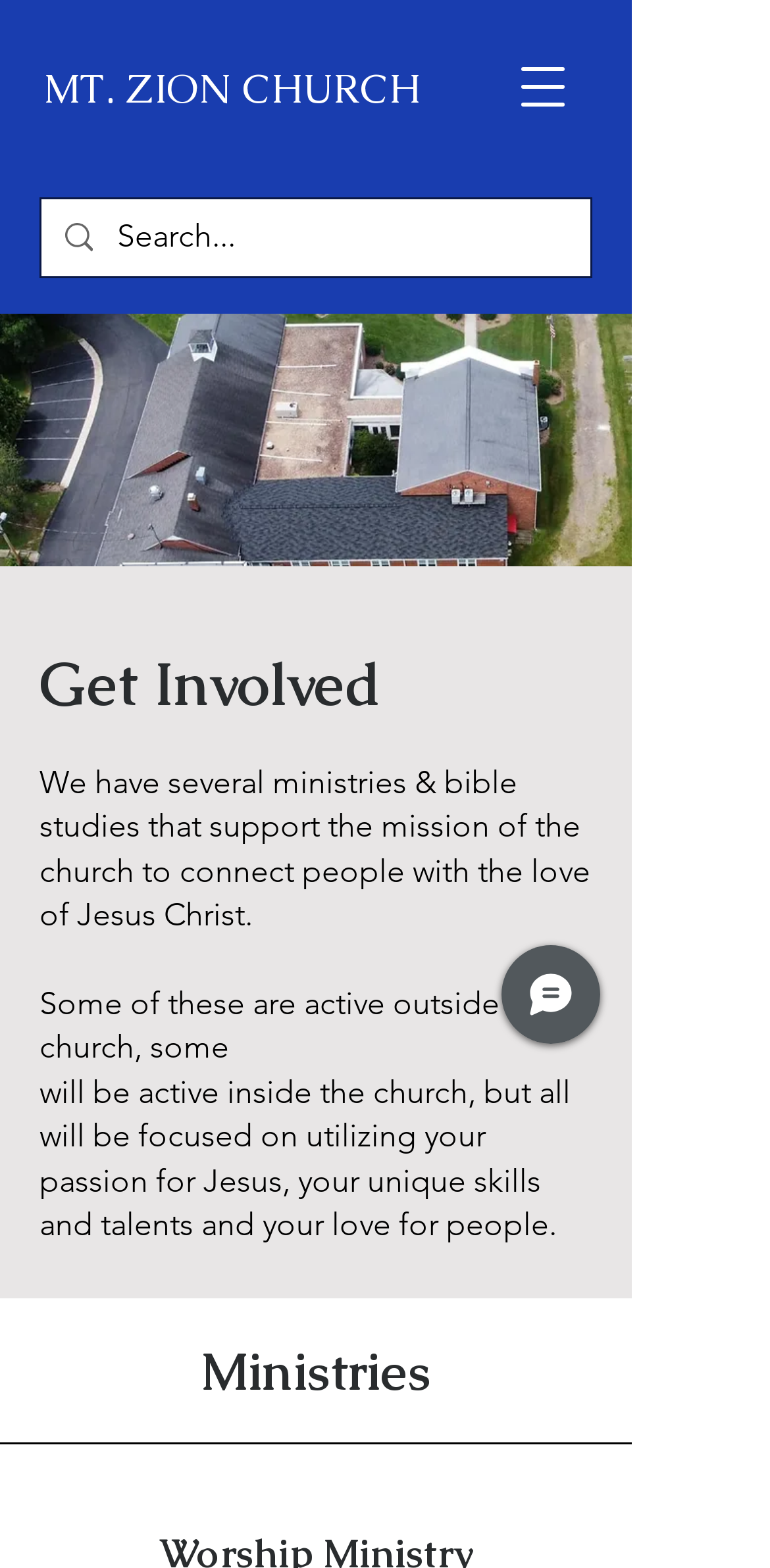Based on the element description: "Chat", identify the bounding box coordinates for this UI element. The coordinates must be four float numbers between 0 and 1, listed as [left, top, right, bottom].

[0.651, 0.603, 0.779, 0.666]